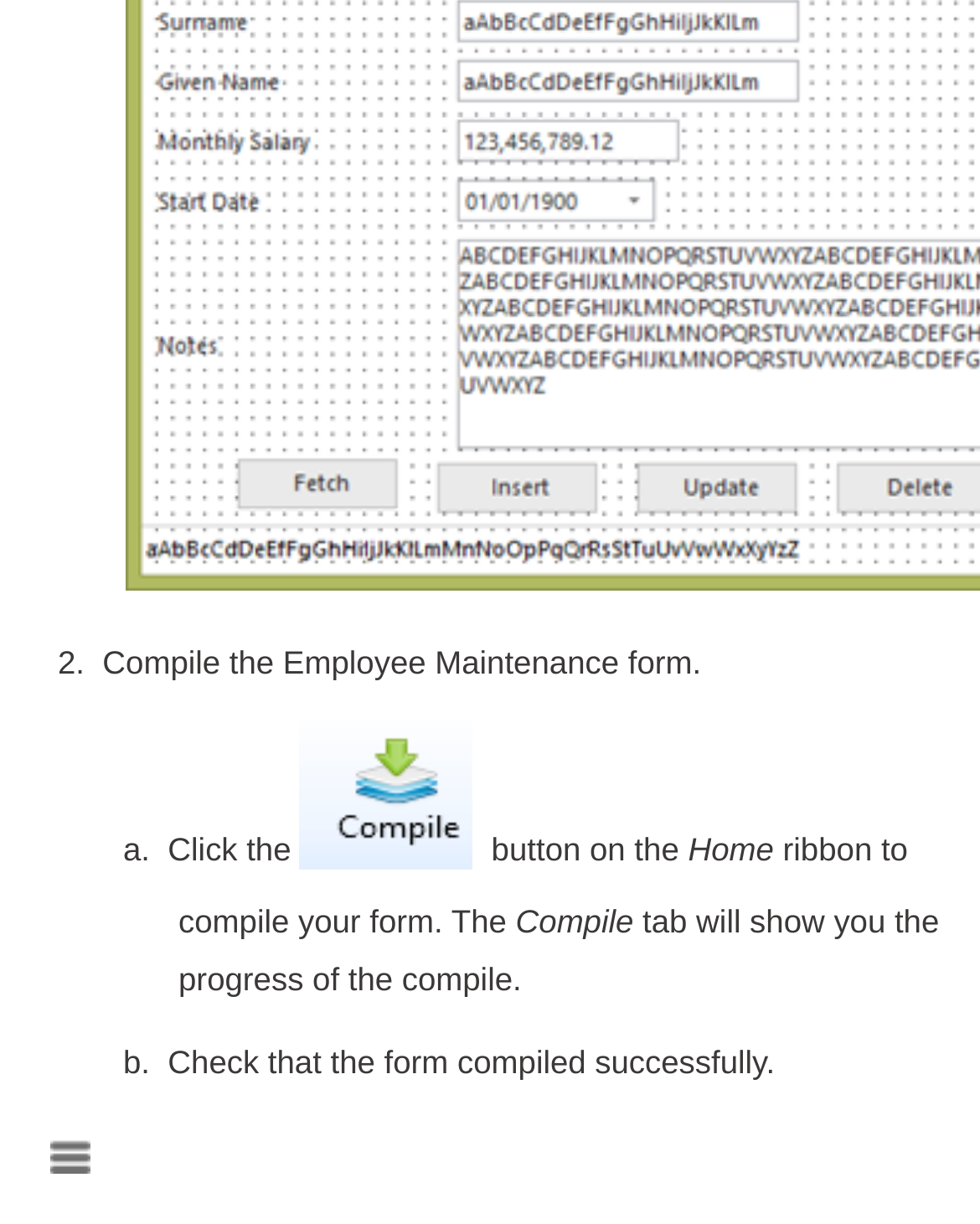What happens after compiling the form?
Kindly offer a comprehensive and detailed response to the question.

After compiling the form, the Compile tab will show the progress of the compile, as stated in the text 'The Compile tab will show you the progress of the compile'.